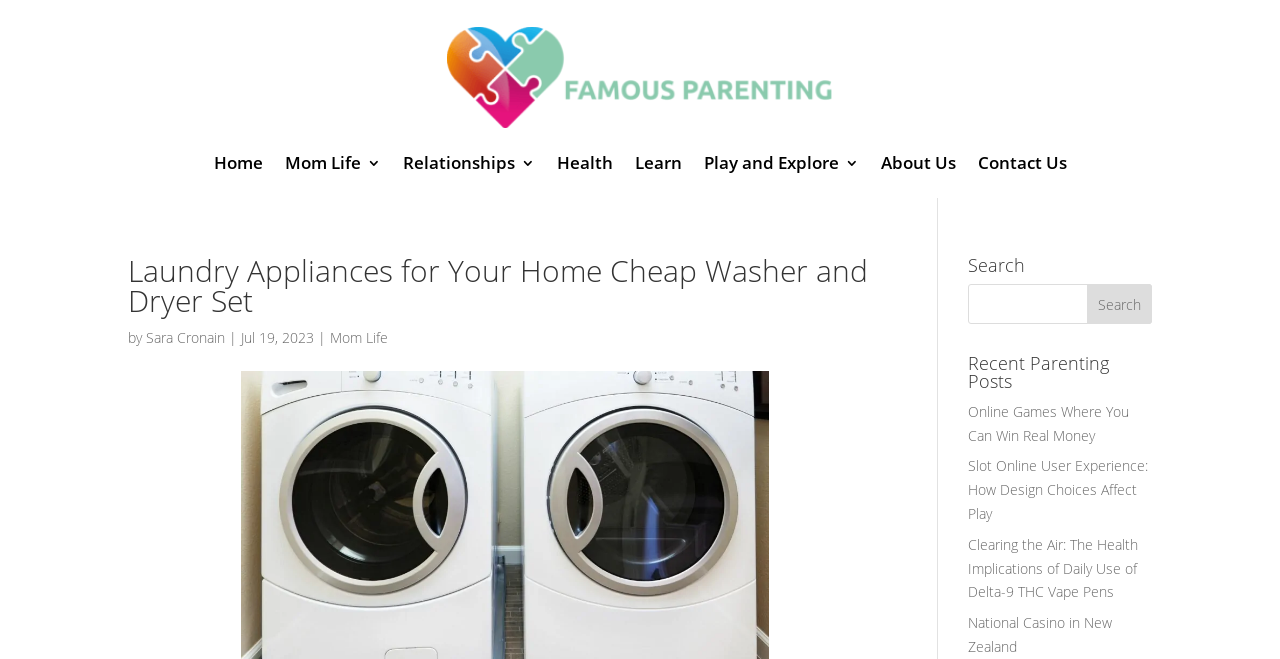How many links are there in the 'Recent Parenting Posts' section?
Your answer should be a single word or phrase derived from the screenshot.

4